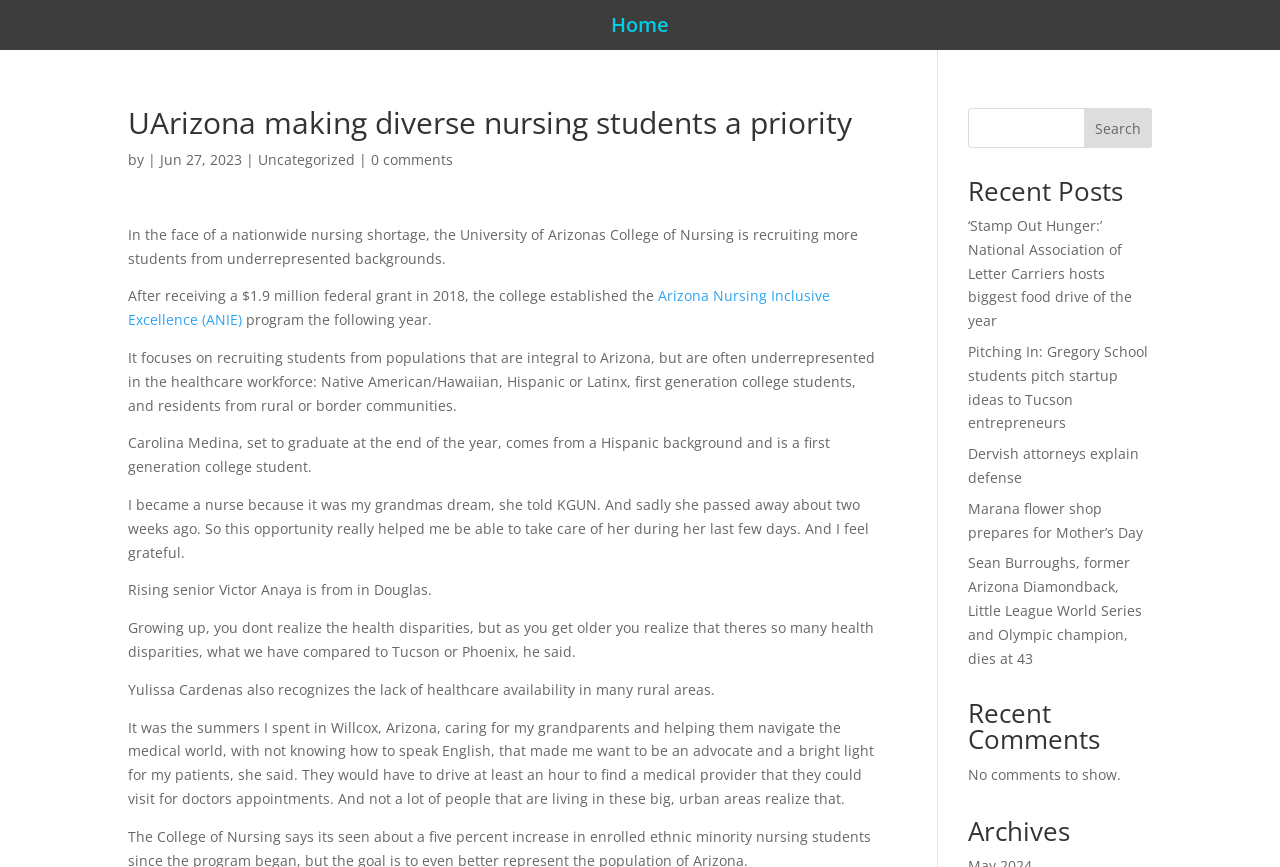Using the provided element description, identify the bounding box coordinates as (top-left x, top-left y, bottom-right x, bottom-right y). Ensure all values are between 0 and 1. Description: Search

[0.847, 0.125, 0.9, 0.171]